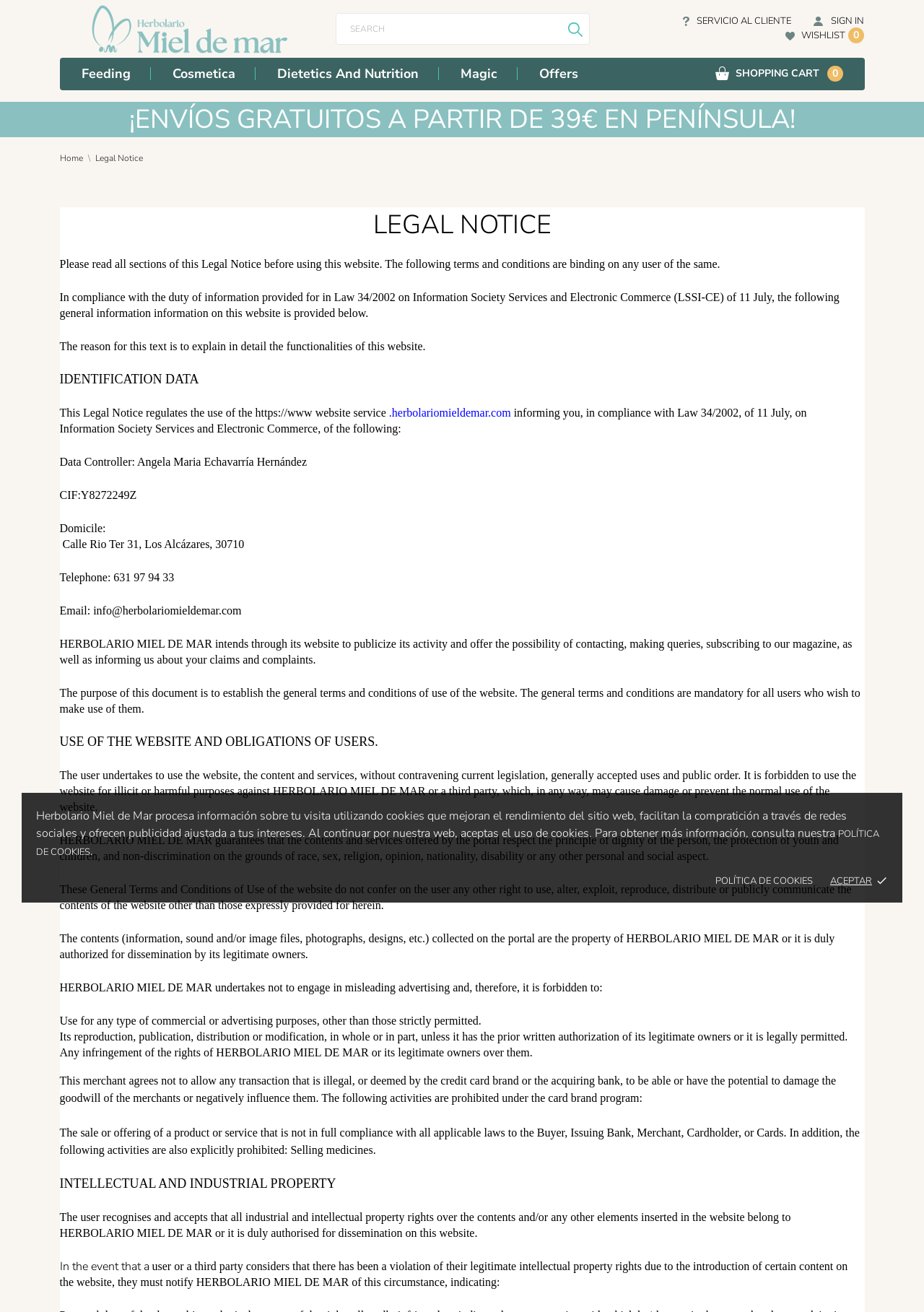What is the name of the website?
Use the information from the image to give a detailed answer to the question.

I found the name of the website by looking at the header section of the webpage, where it is written 'Herbolario Miel de Mar' in a prominent font.